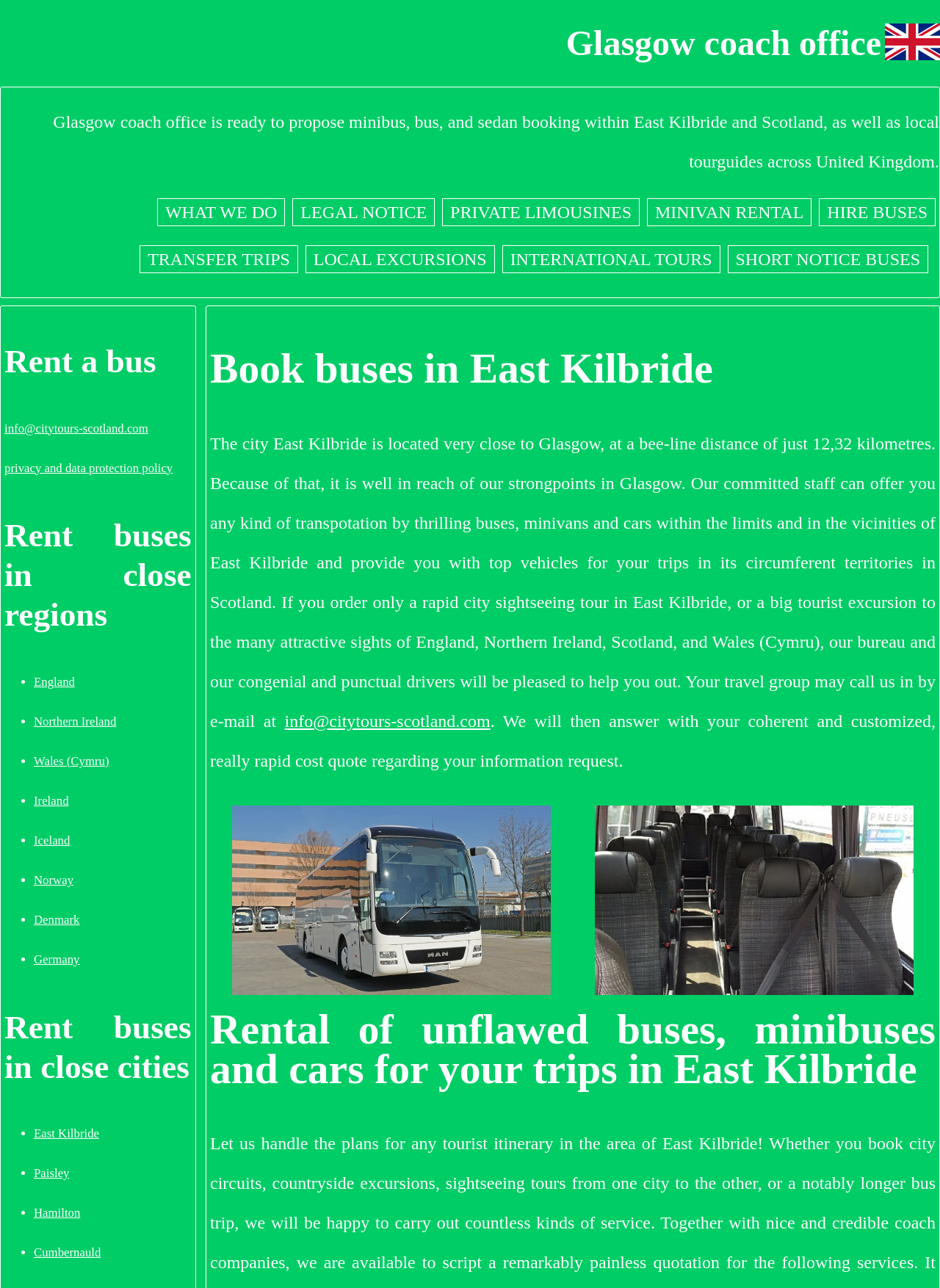Describe the entire webpage, focusing on both content and design.

The webpage is about Glasgow Coach Office, a company that offers minibus, bus, and sedan booking services within East Kilbride and Scotland, as well as local tour guides across the United Kingdom. 

At the top of the page, there is a heading that reads "Glasgow coach office" and an image related to a bus company in East Kilbride. Below this, there is a brief description of the company's services. 

On the left side of the page, there are several links to different sections of the website, including "WHAT WE DO", "PRIVATE LIMOUSINES", "MINIVAN RENTAL", "HIRE BUSES", and more. 

Below these links, there are three headings: "Rent a bus", "Rent buses in close regions", and "Rent buses in close cities". Under each of these headings, there are lists of links to different locations, including England, Northern Ireland, Wales, and more. 

On the right side of the page, there is a section about booking buses in East Kilbride, which includes a heading, a paragraph of text, and two images related to bus rentals in Scotland and East Kilbride. The text describes the company's services in East Kilbride and its surrounding areas, and provides an email address for inquiries.